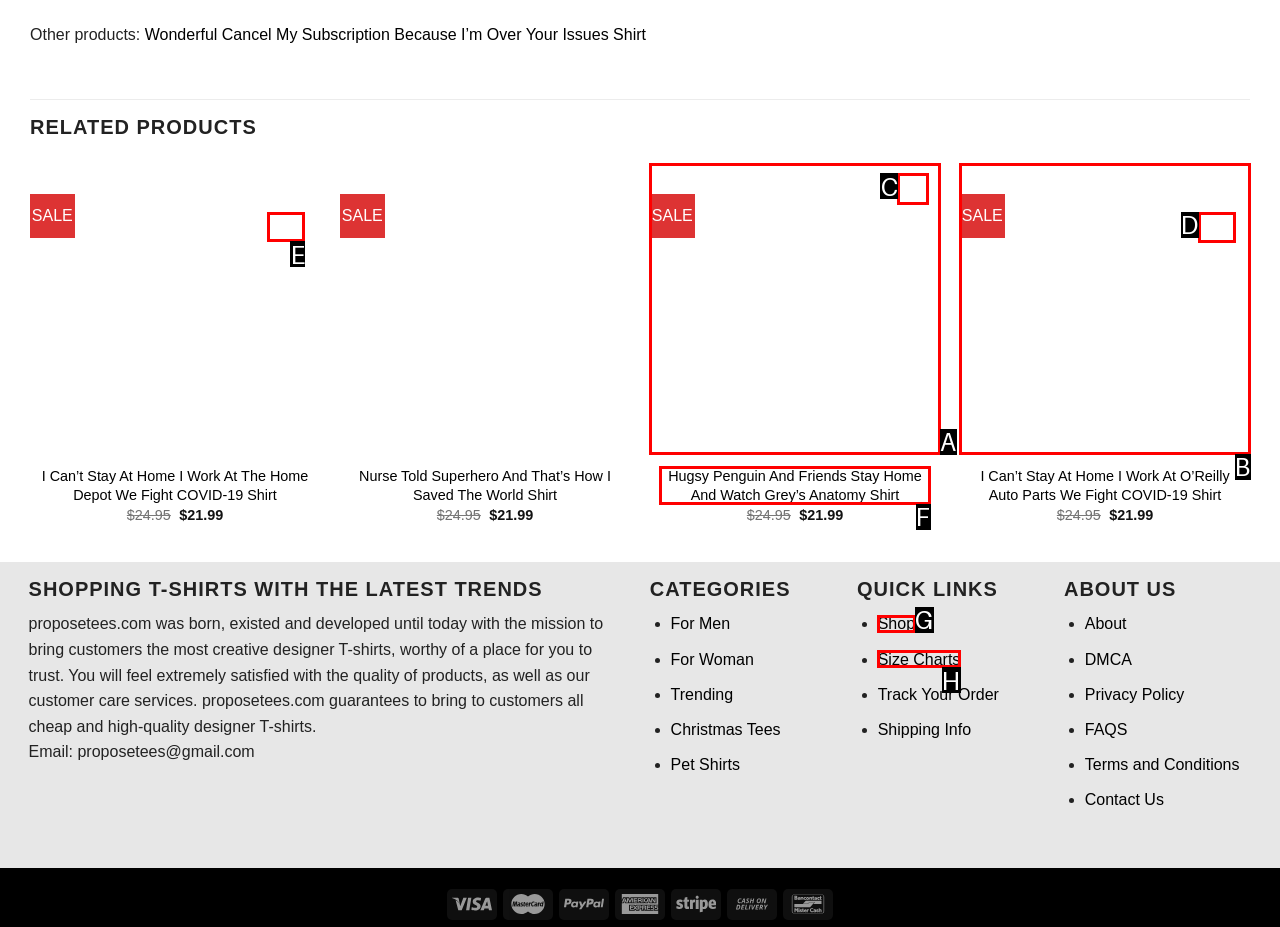Point out the HTML element I should click to achieve the following: Add to wishlist for 'I Can’t Stay At Home I Work At The Home Depot We Fight COVID-19 Shirt' Reply with the letter of the selected element.

E